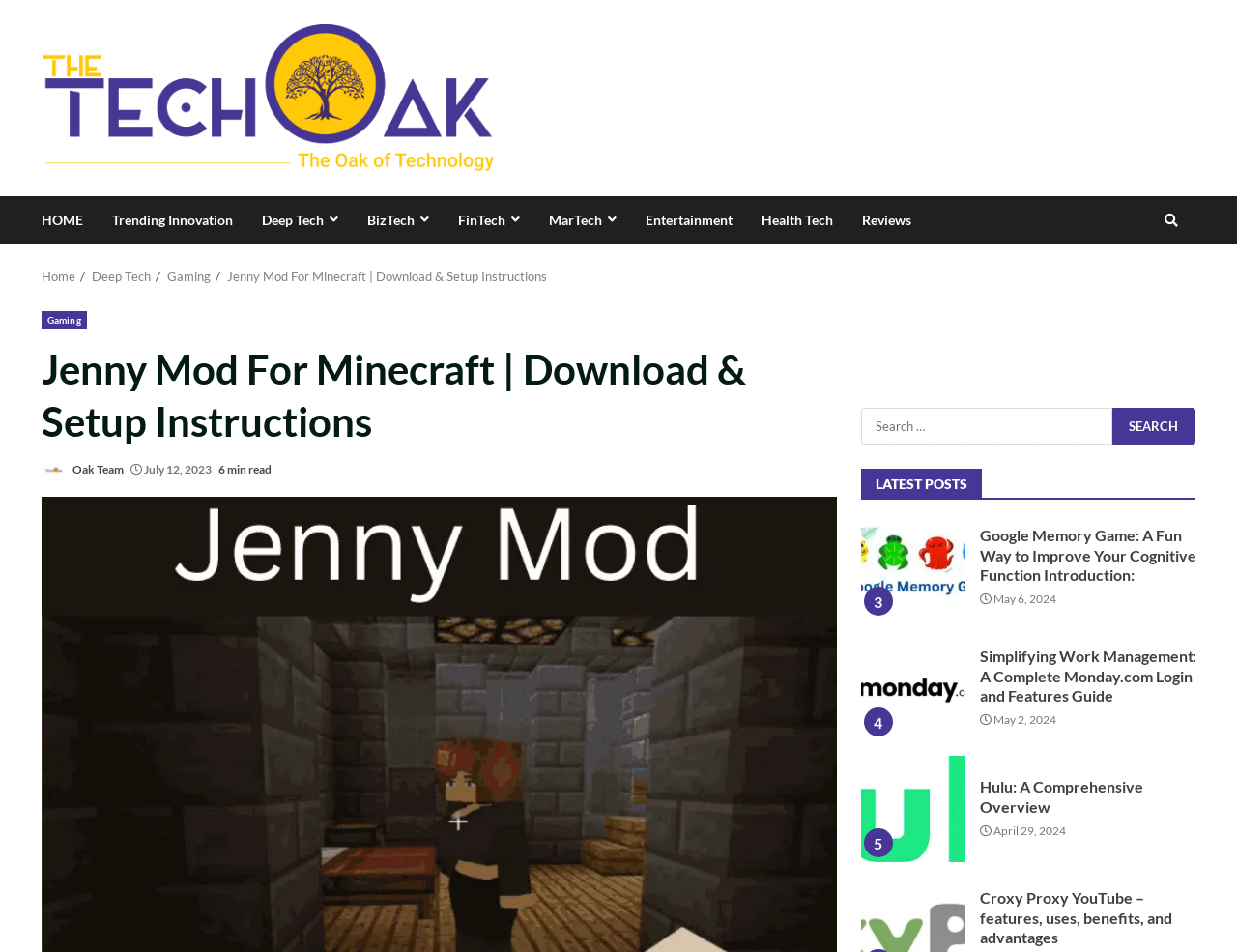Identify the bounding box for the described UI element. Provide the coordinates in (top-left x, top-left y, bottom-right x, bottom-right y) format with values ranging from 0 to 1: alt="The Tech Oak"

[0.034, 0.091, 0.399, 0.11]